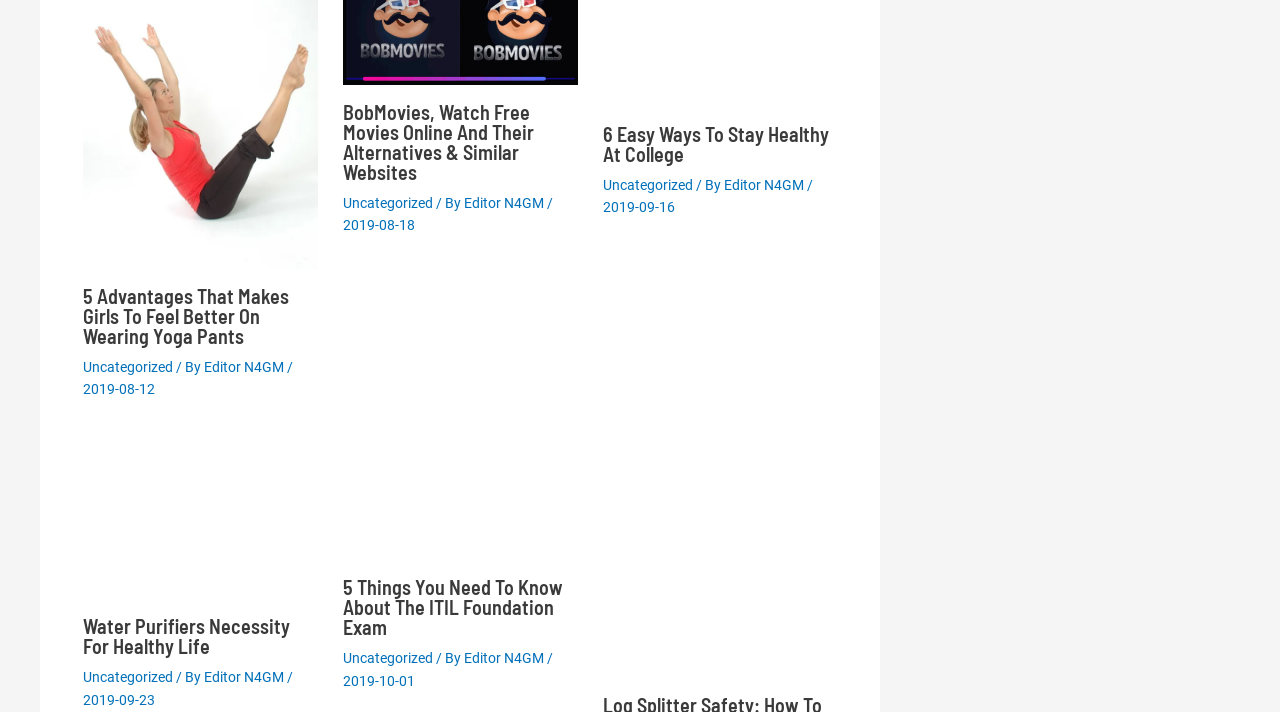Please identify the bounding box coordinates of the clickable area that will allow you to execute the instruction: "Read more about 5 Things You Need To Know About The ITIL Foundation Exam".

[0.268, 0.688, 0.451, 0.716]